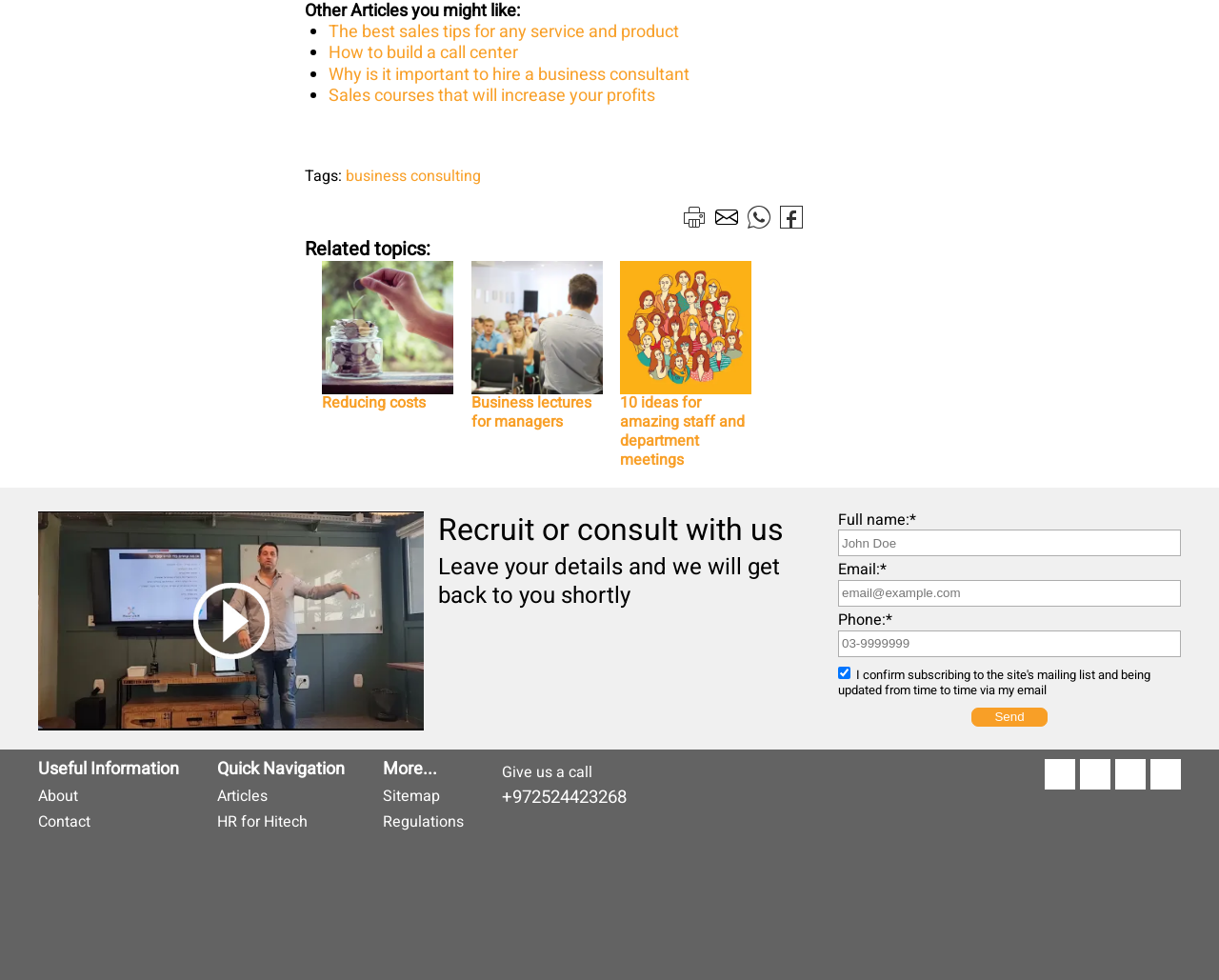Please identify the bounding box coordinates of the clickable area that will allow you to execute the instruction: "Enter your full name in the input field".

[0.688, 0.541, 0.969, 0.568]